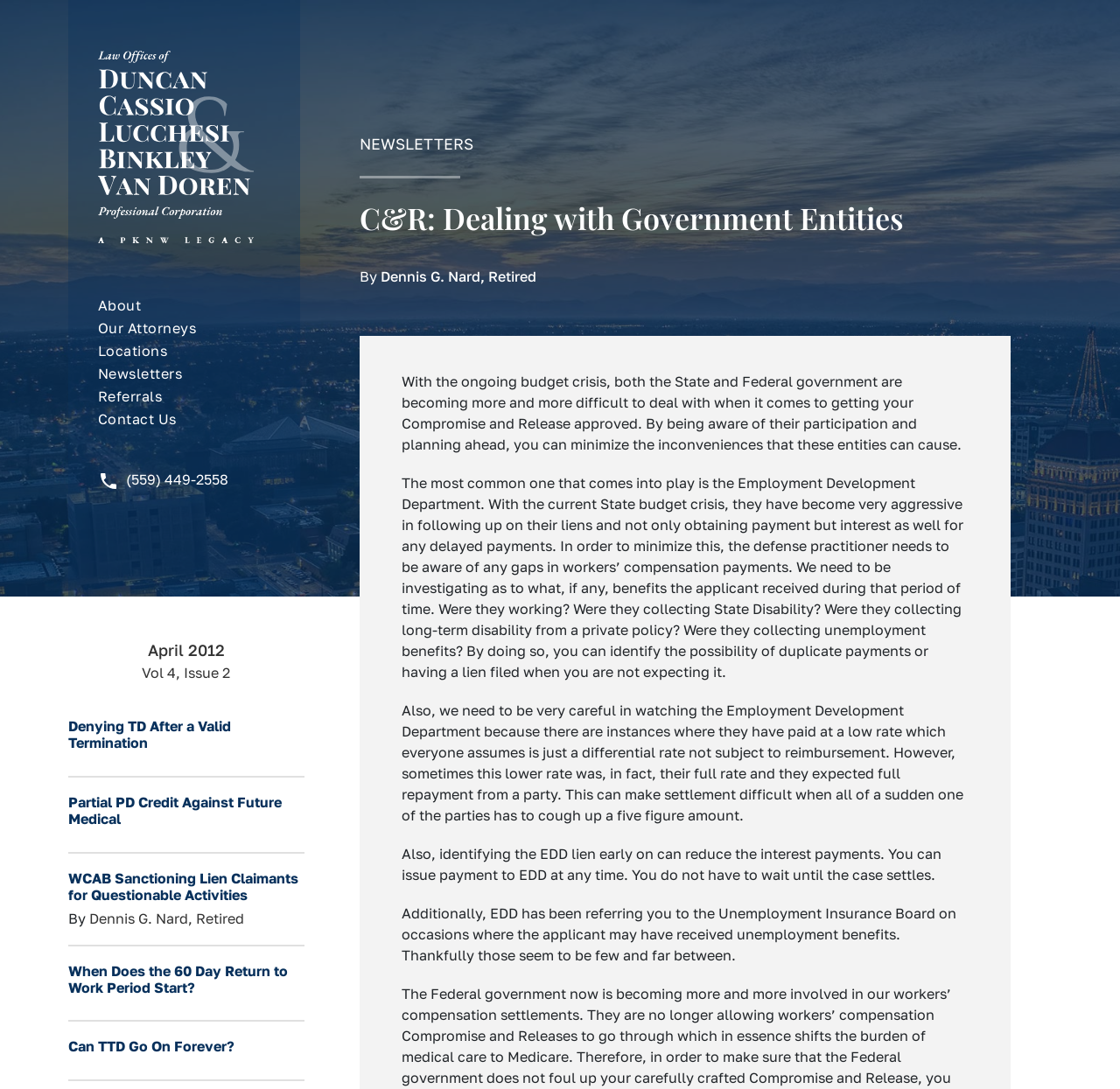Identify the bounding box coordinates for the element you need to click to achieve the following task: "Click the 'NEWSLETTERS' heading". The coordinates must be four float values ranging from 0 to 1, formatted as [left, top, right, bottom].

[0.321, 0.124, 0.902, 0.141]